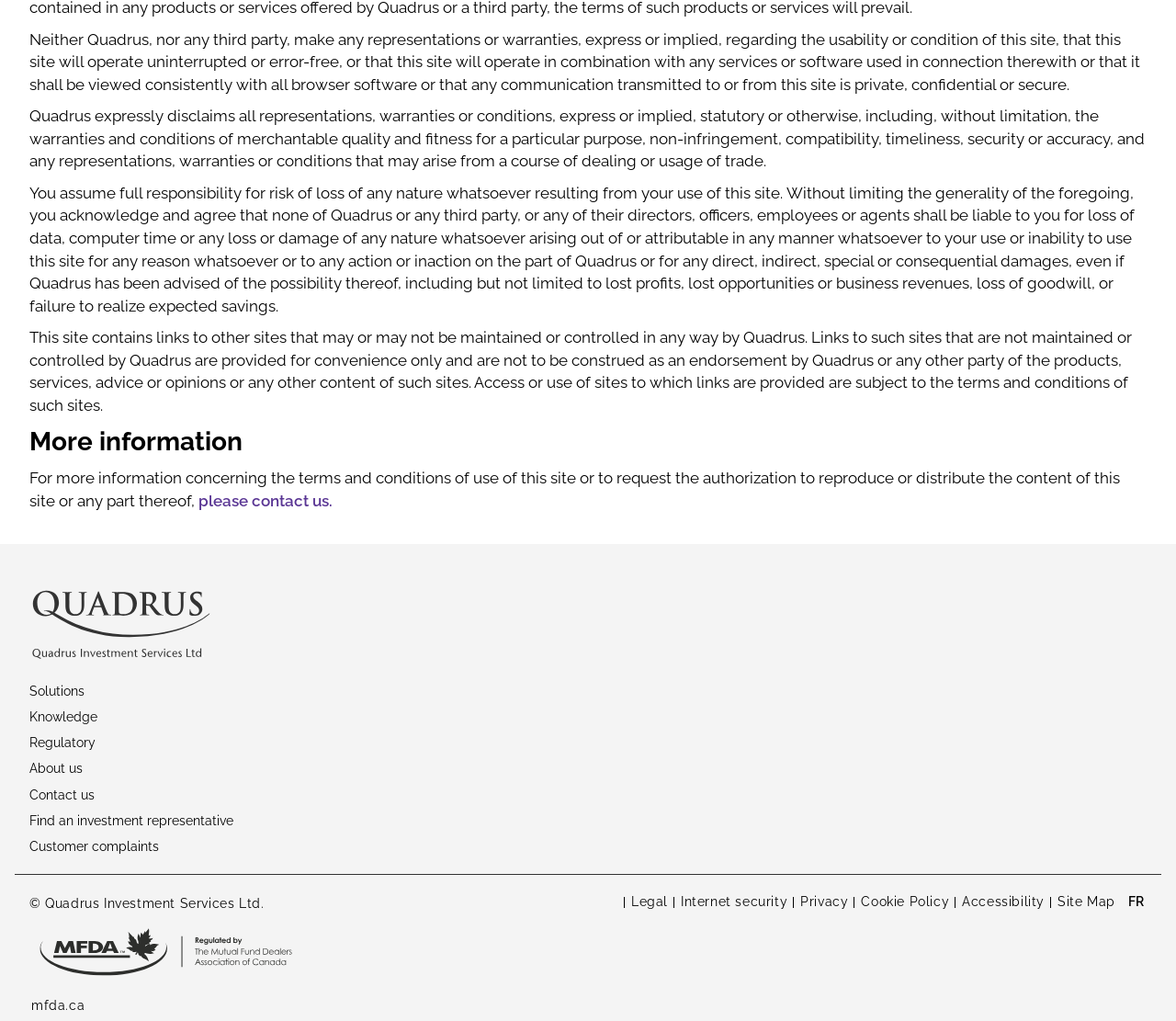Locate the bounding box coordinates of the area to click to fulfill this instruction: "contact us". The bounding box should be presented as four float numbers between 0 and 1, in the order [left, top, right, bottom].

[0.025, 0.766, 0.08, 0.791]